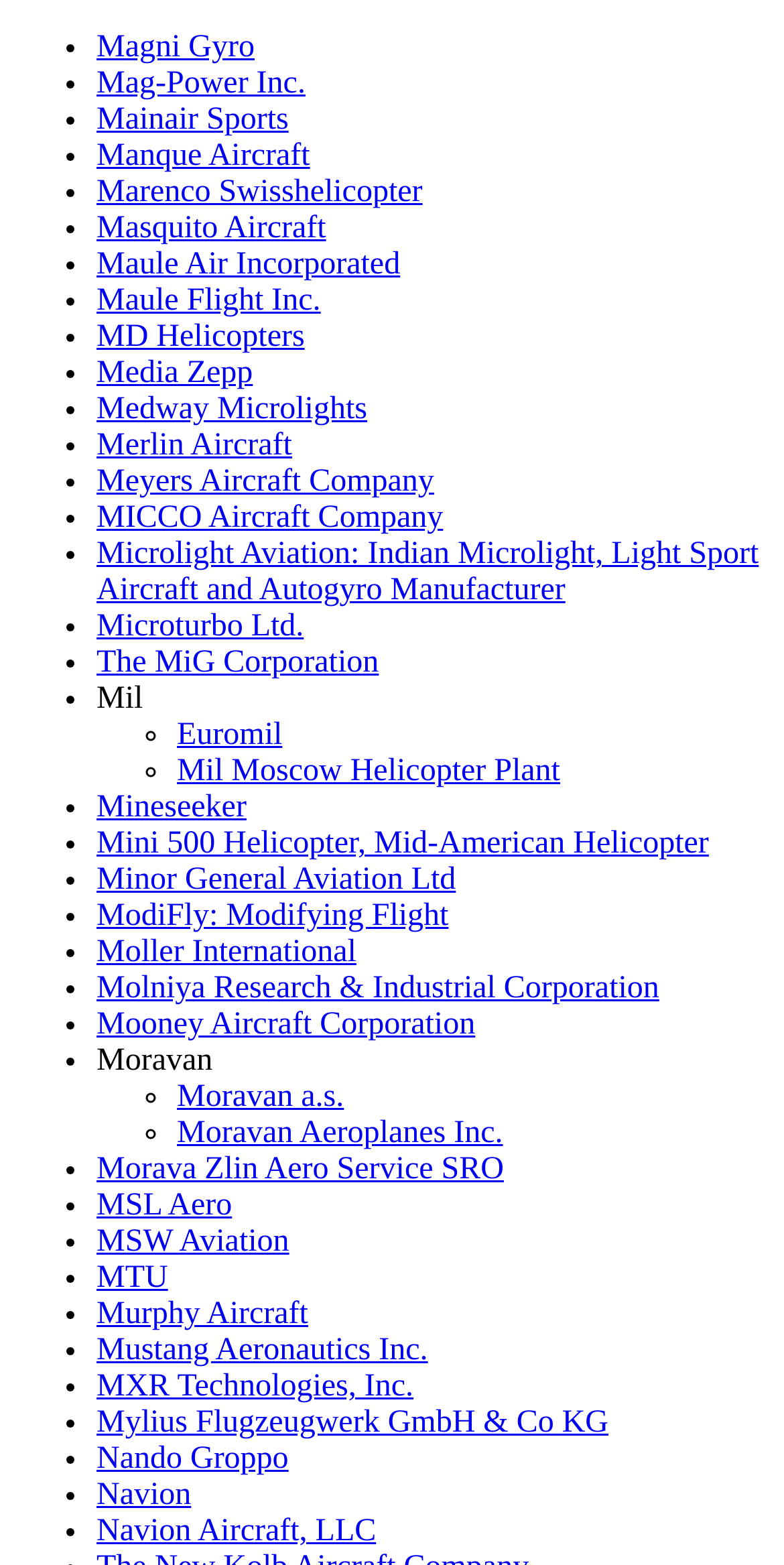Answer the question briefly using a single word or phrase: 
What is the company listed before Moller International?

ModiFly: Modifying Flight